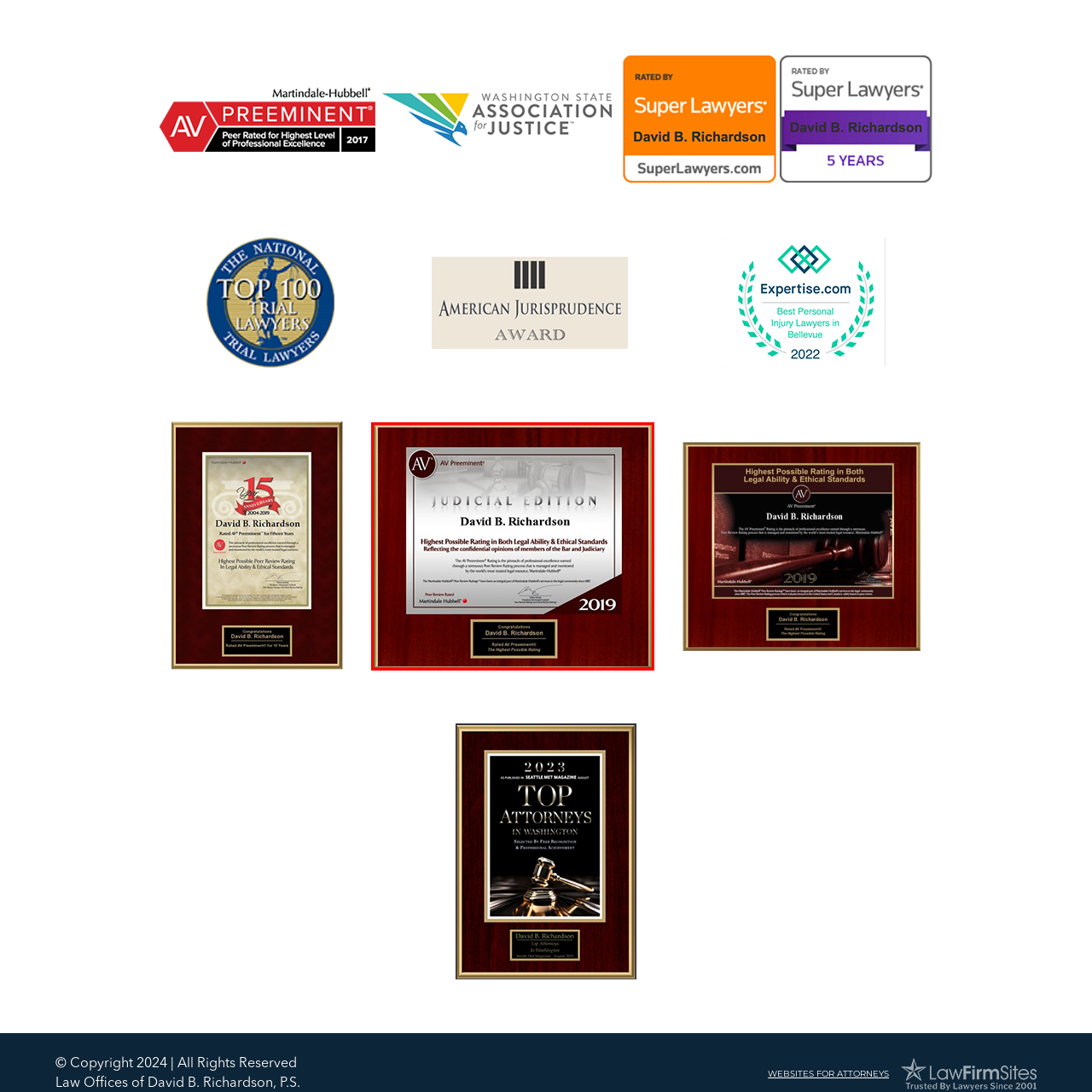What is the rating of David B. Richardson?
Observe the image enclosed by the red boundary and respond with a one-word or short-phrase answer.

AV Preeminent